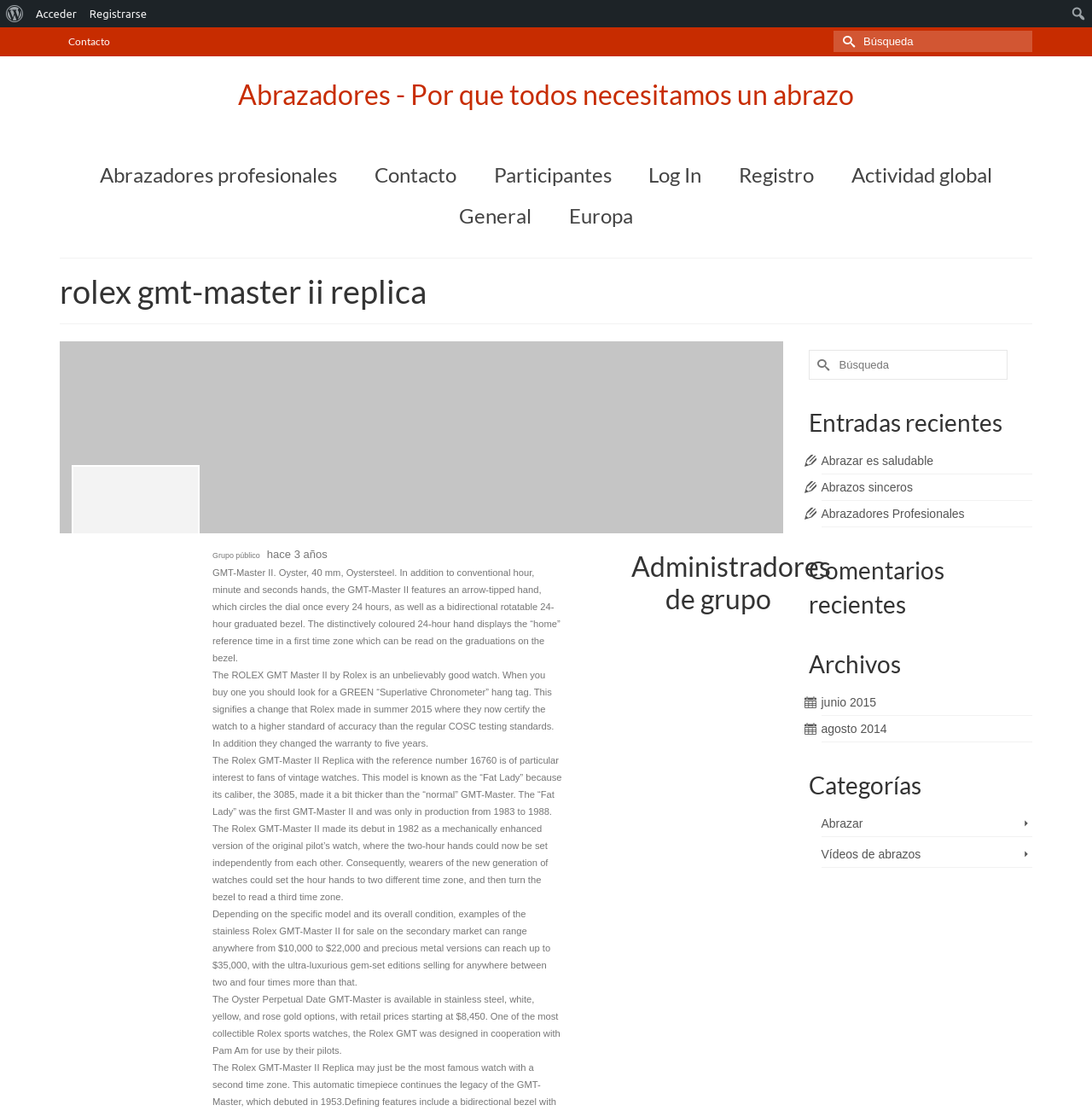Identify the bounding box coordinates necessary to click and complete the given instruction: "Log In".

[0.578, 0.139, 0.658, 0.176]